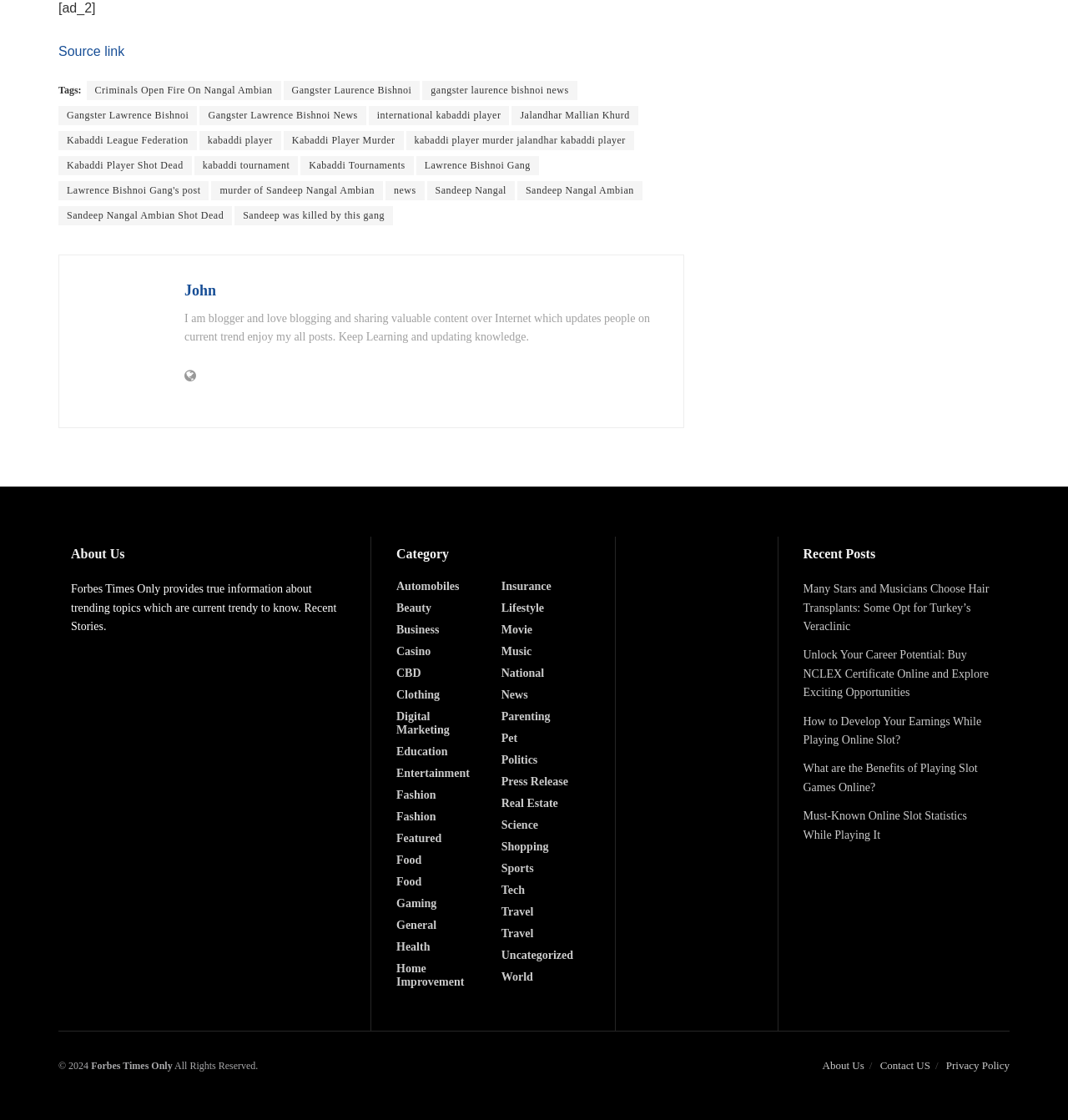Could you determine the bounding box coordinates of the clickable element to complete the instruction: "Learn more about the author John"? Provide the coordinates as four float numbers between 0 and 1, i.e., [left, top, right, bottom].

[0.173, 0.25, 0.624, 0.269]